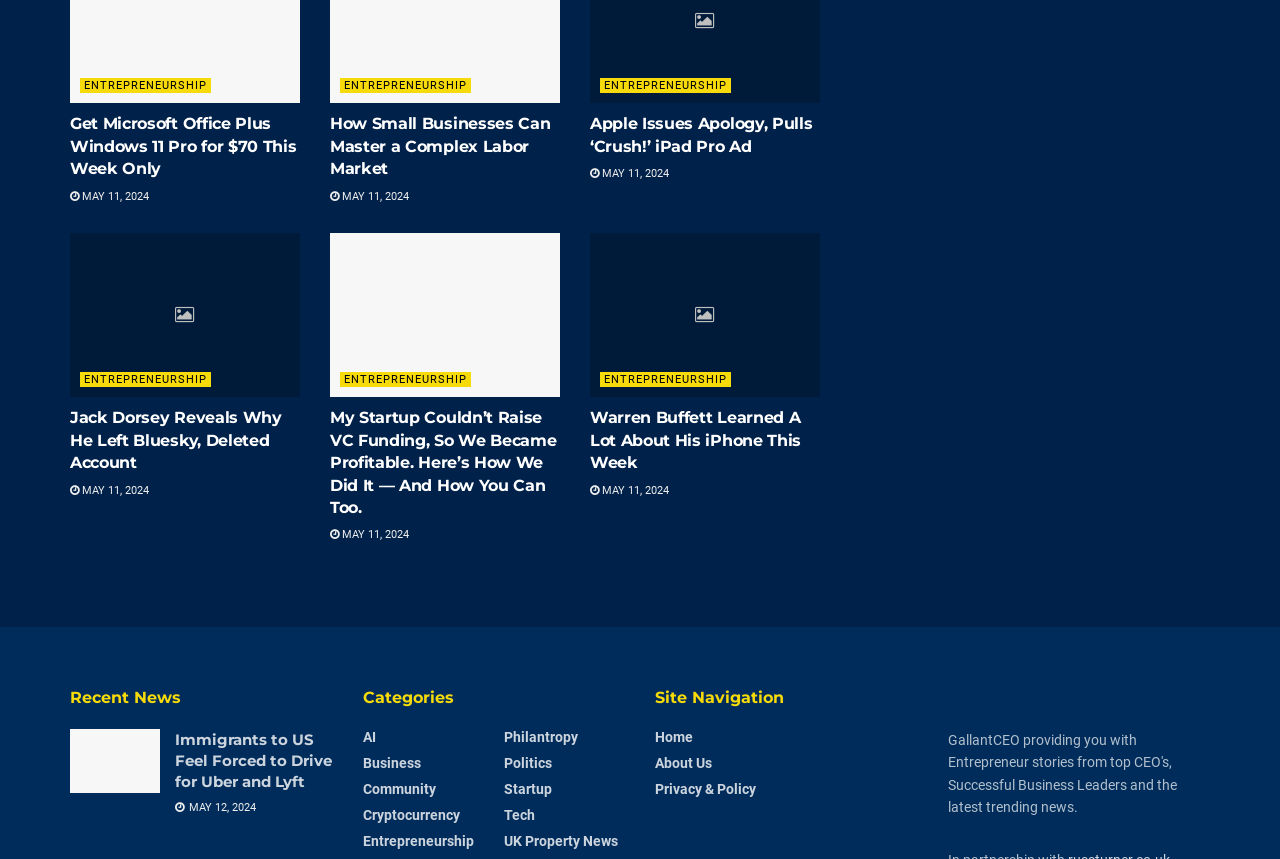Determine the bounding box coordinates of the clickable element to achieve the following action: 'Read the article 'Get Microsoft Office Plus Windows 11 Pro for $70 This Week Only''. Provide the coordinates as four float values between 0 and 1, formatted as [left, top, right, bottom].

[0.055, 0.132, 0.234, 0.21]